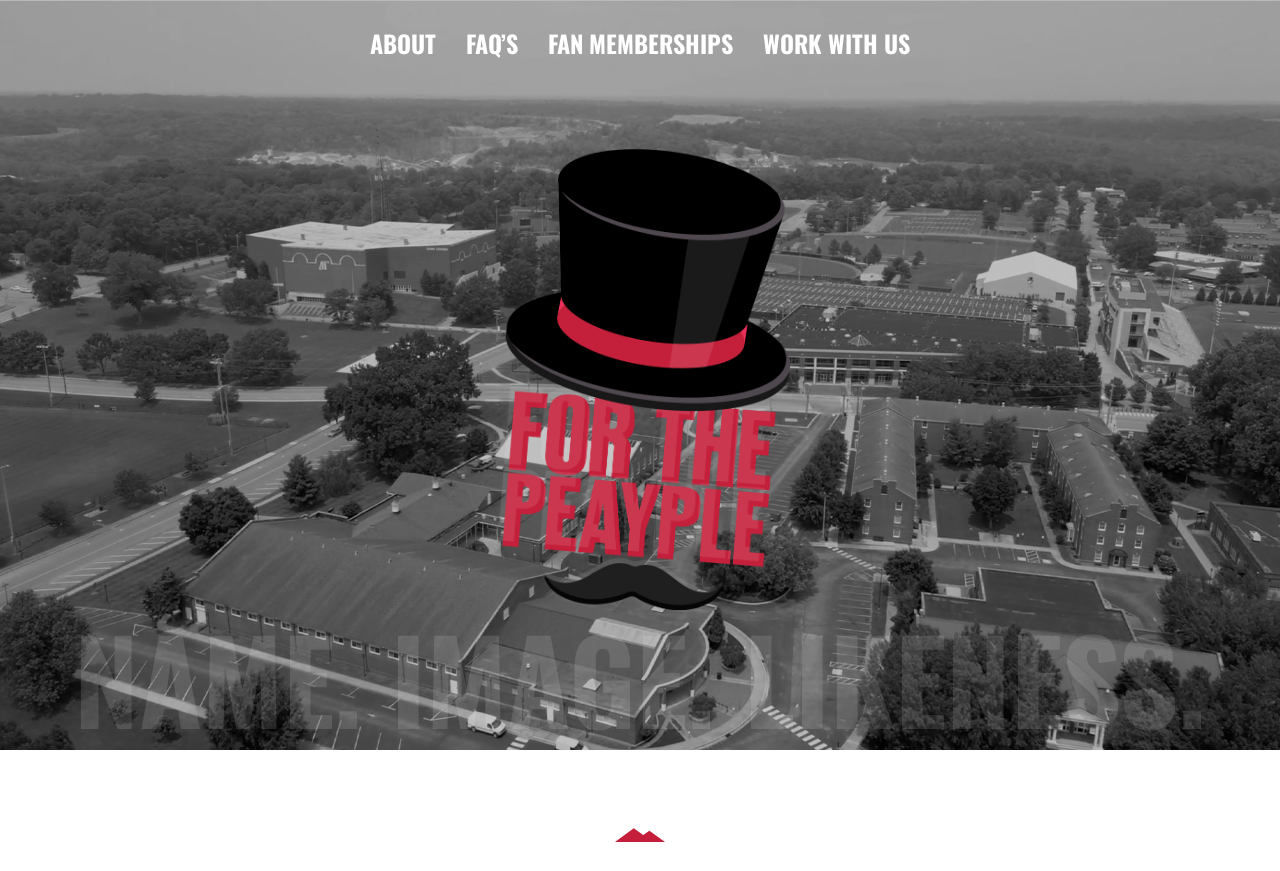Find the bounding box of the UI element described as: "About". The bounding box coordinates should be given as four float values between 0 and 1, i.e., [left, top, right, bottom].

[0.289, 0.035, 0.341, 0.063]